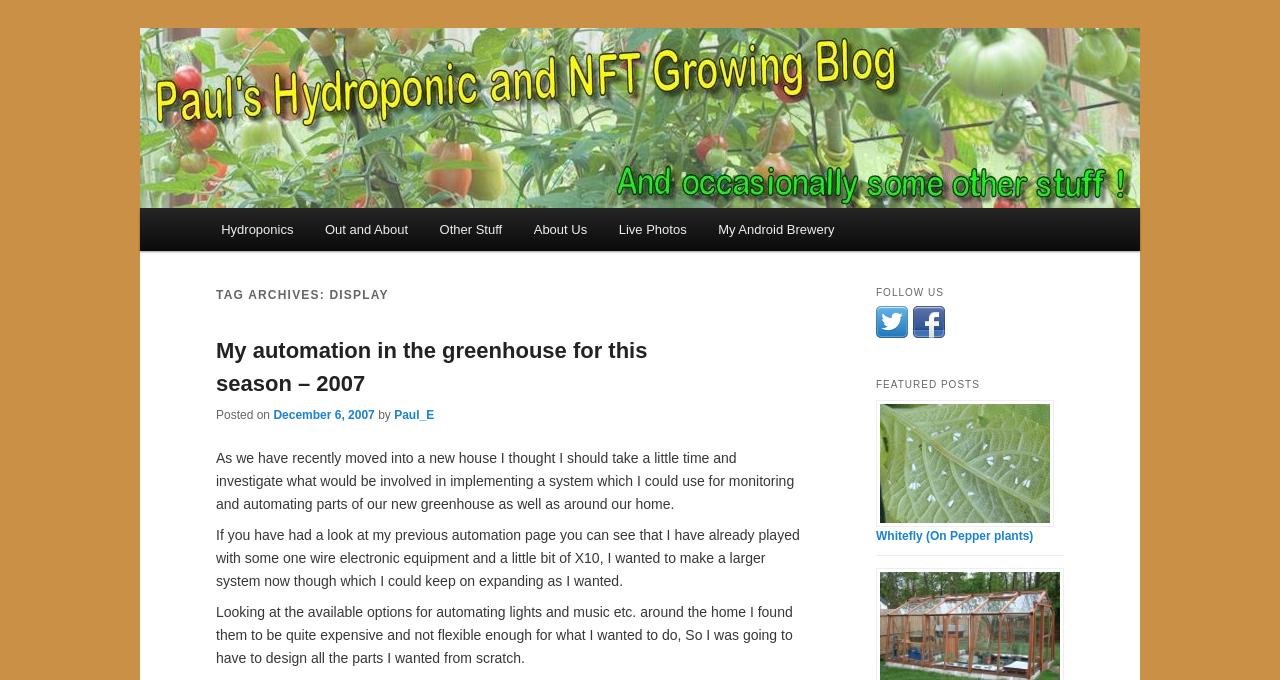Provide a one-word or short-phrase response to the question:
What is the title of the first featured post?

Whitefly (On Pepper plants)